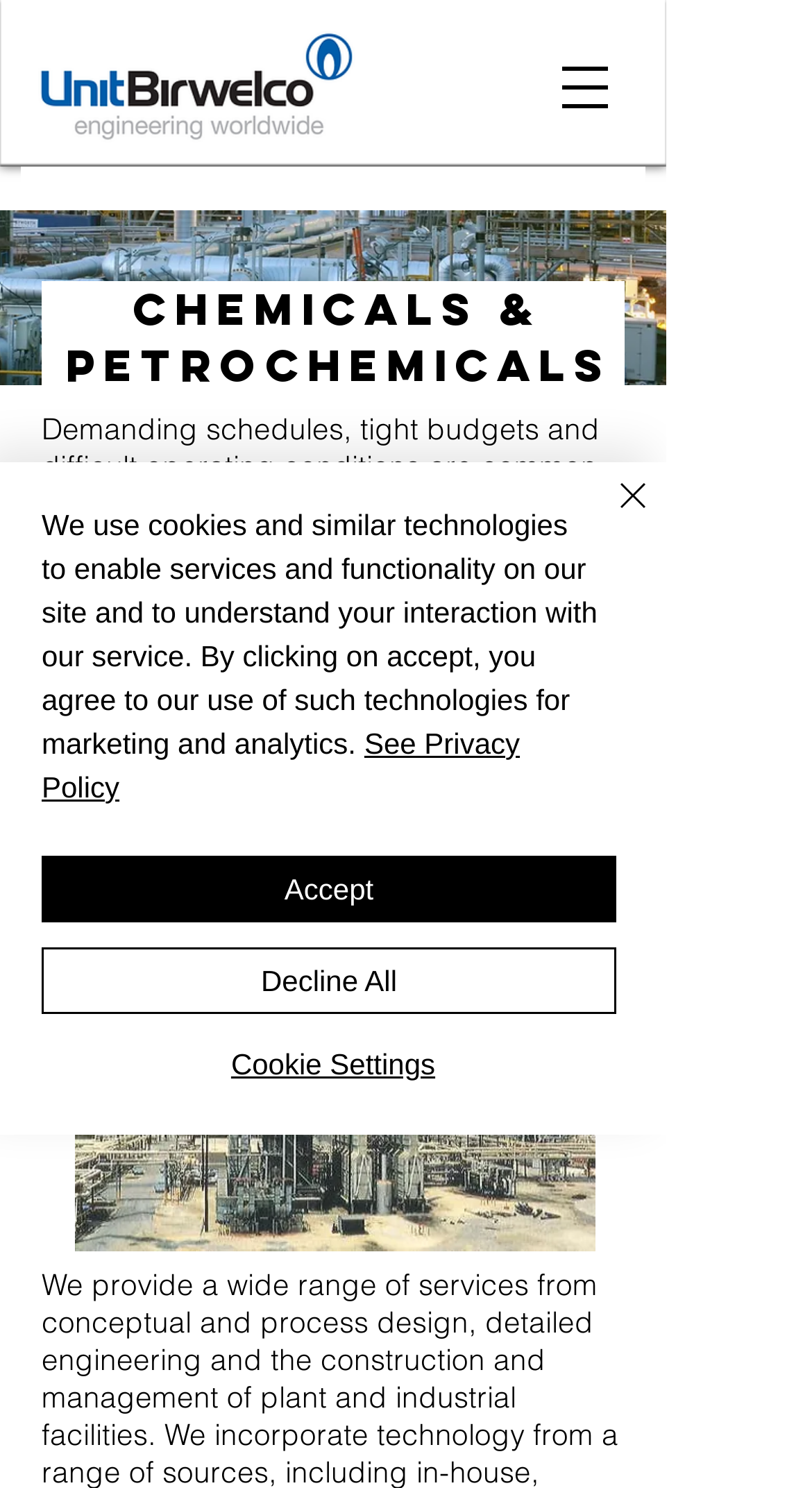Locate the UI element described by aria-label="Close" and provide its bounding box coordinates. Use the format (top-left x, top-left y, bottom-right x, bottom-right y) with all values as floating point numbers between 0 and 1.

[0.687, 0.316, 0.81, 0.383]